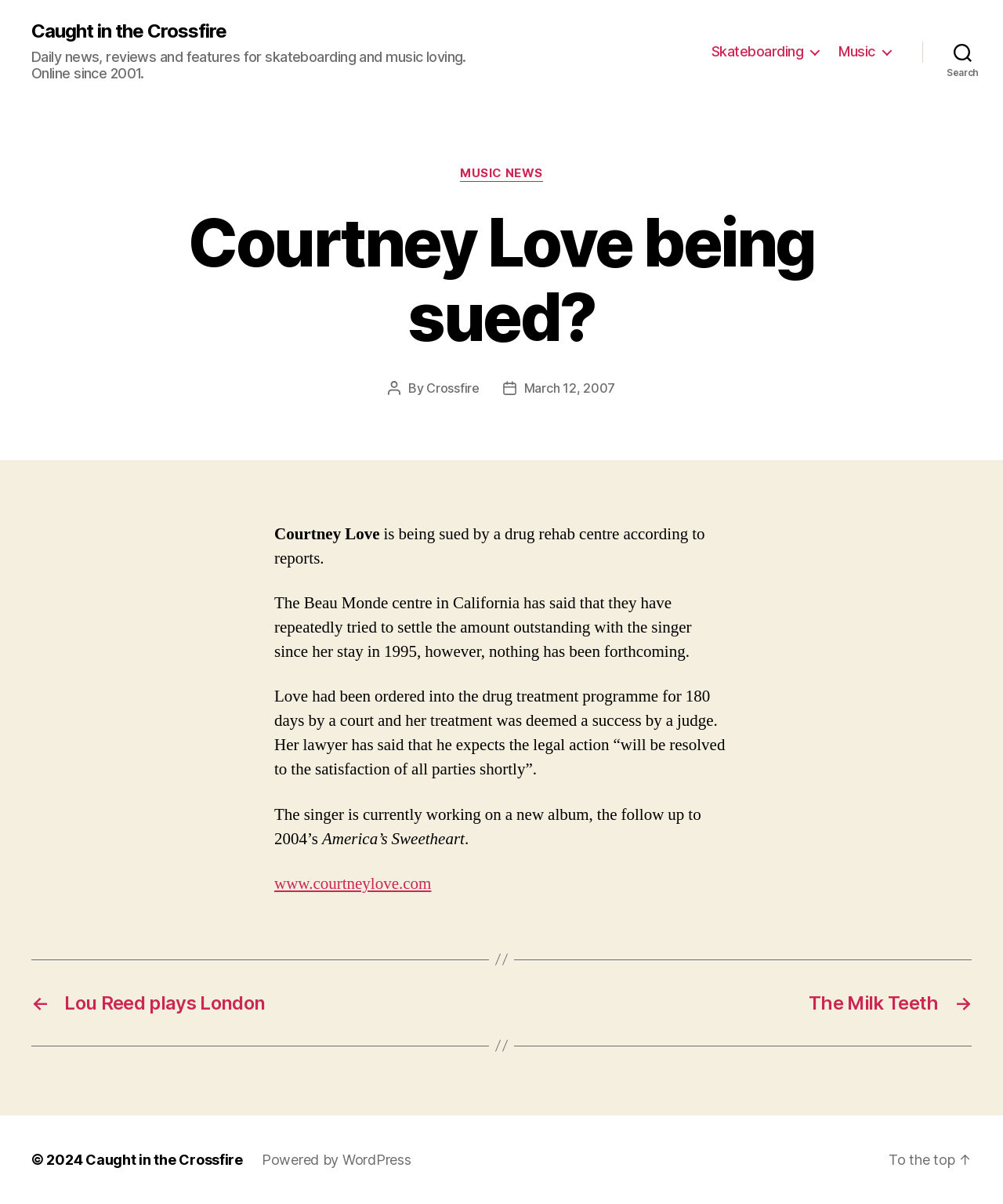Provide a one-word or brief phrase answer to the question:
What is the name of Courtney Love's new album?

Not specified